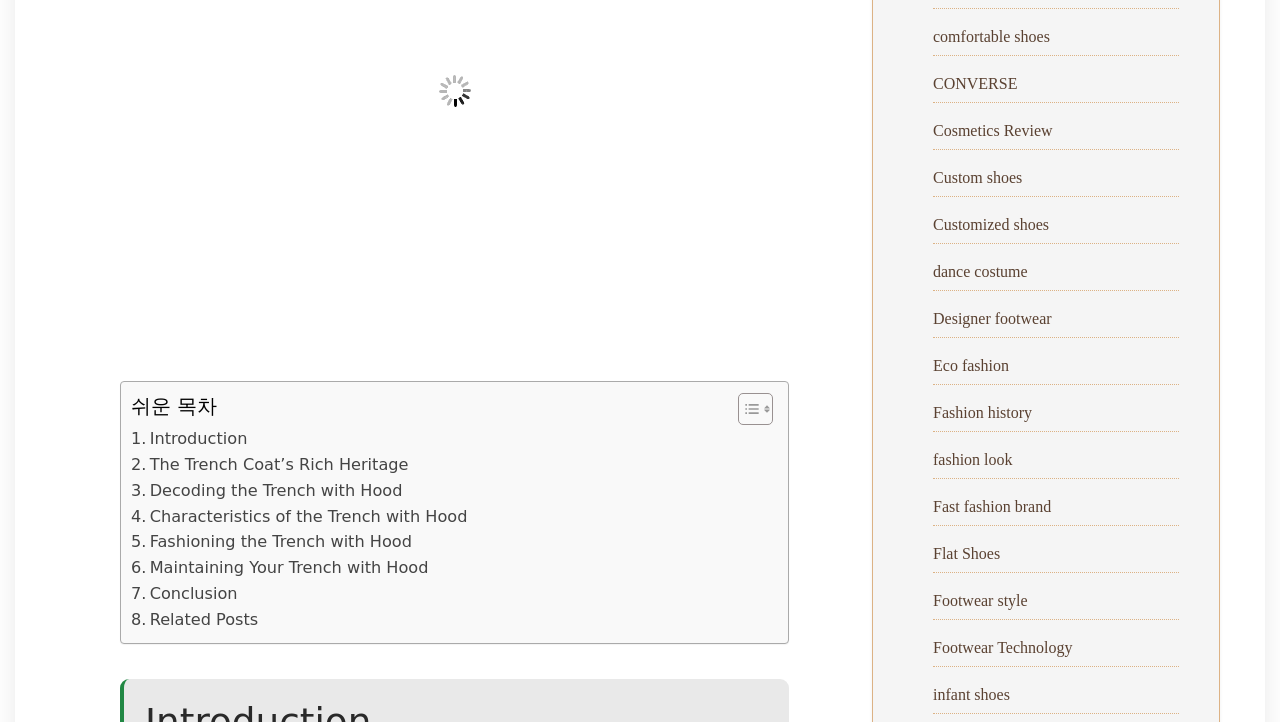Locate the UI element described by Decoding the Trench with Hood and provide its bounding box coordinates. Use the format (top-left x, top-left y, bottom-right x, bottom-right y) with all values as floating point numbers between 0 and 1.

[0.102, 0.662, 0.314, 0.697]